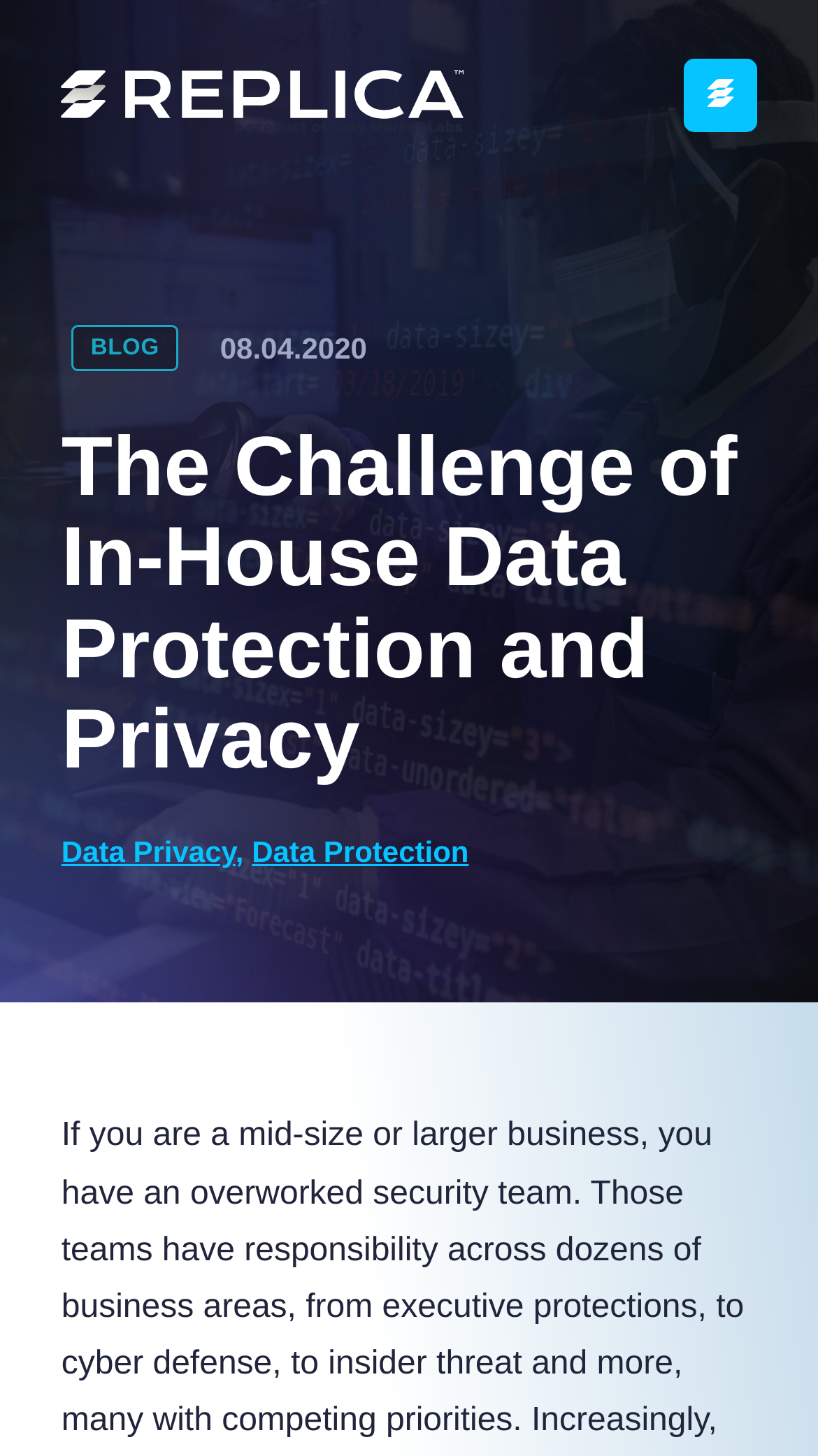Given the description of the UI element: "Data Privacy", predict the bounding box coordinates in the form of [left, top, right, bottom], with each value being a float between 0 and 1.

[0.075, 0.573, 0.288, 0.596]